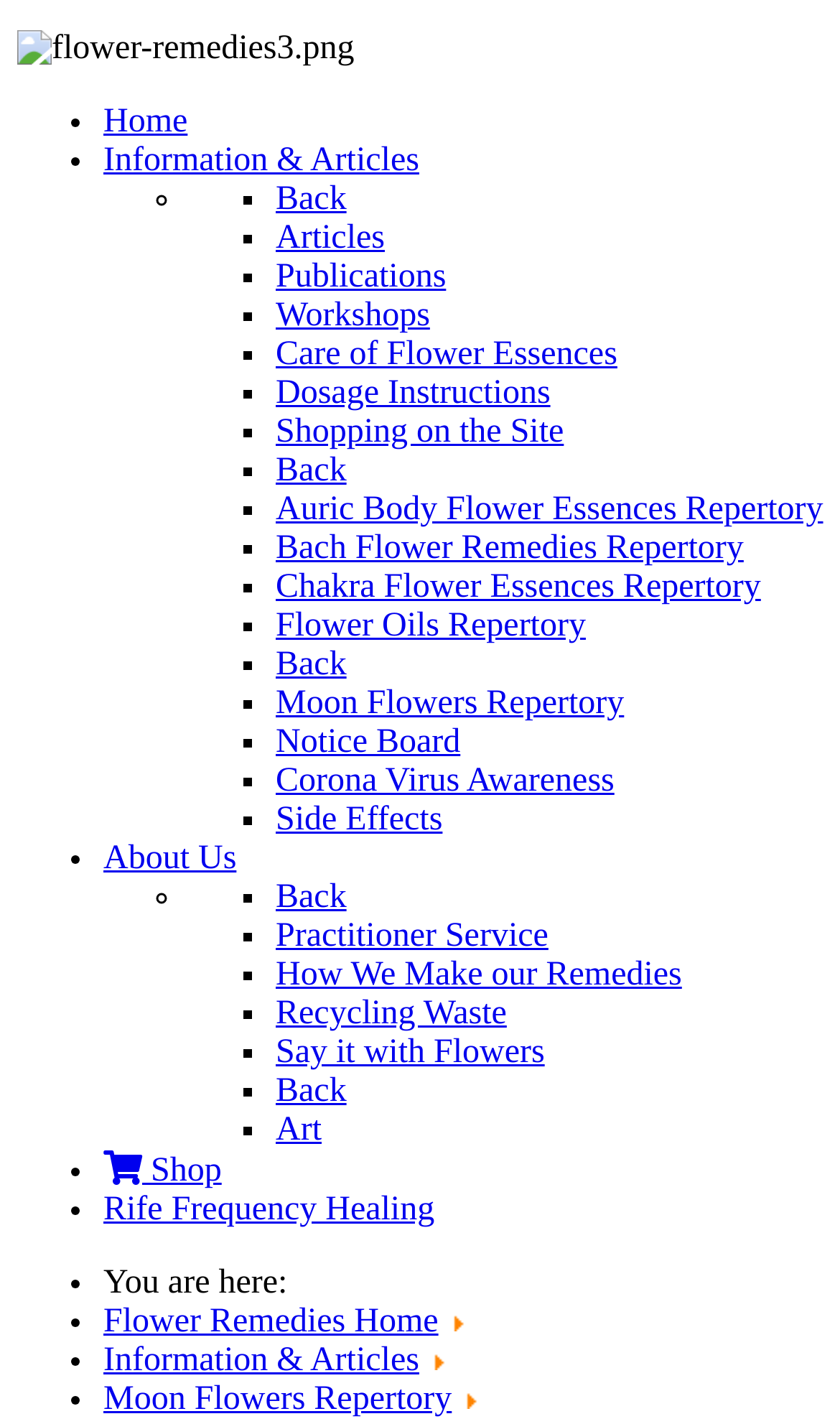Determine the bounding box for the UI element described here: "Moon Flowers Repertory".

[0.123, 0.97, 0.538, 0.995]